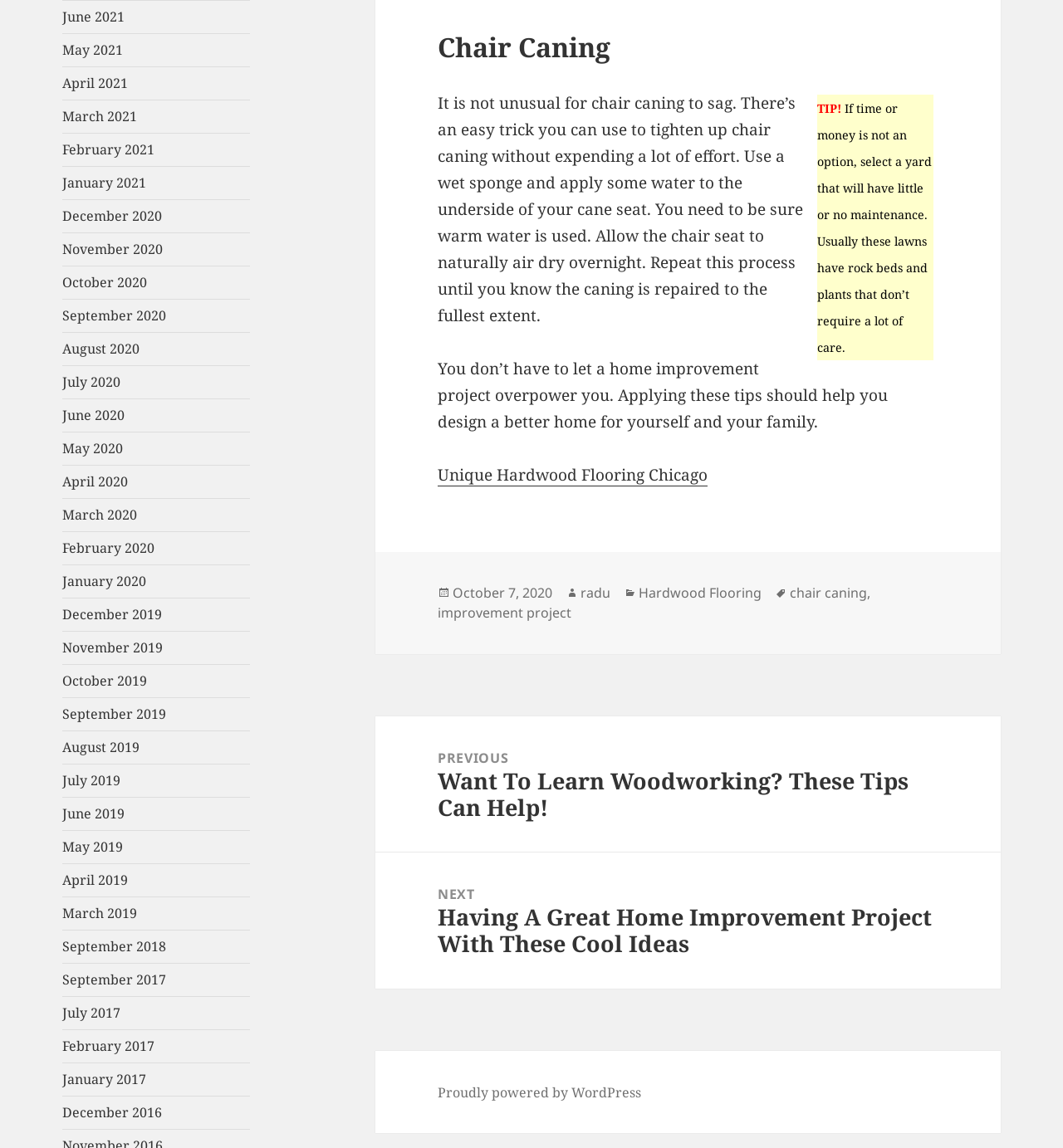Please identify the bounding box coordinates of the clickable area that will fulfill the following instruction: "check the date of the post". The coordinates should be in the format of four float numbers between 0 and 1, i.e., [left, top, right, bottom].

None